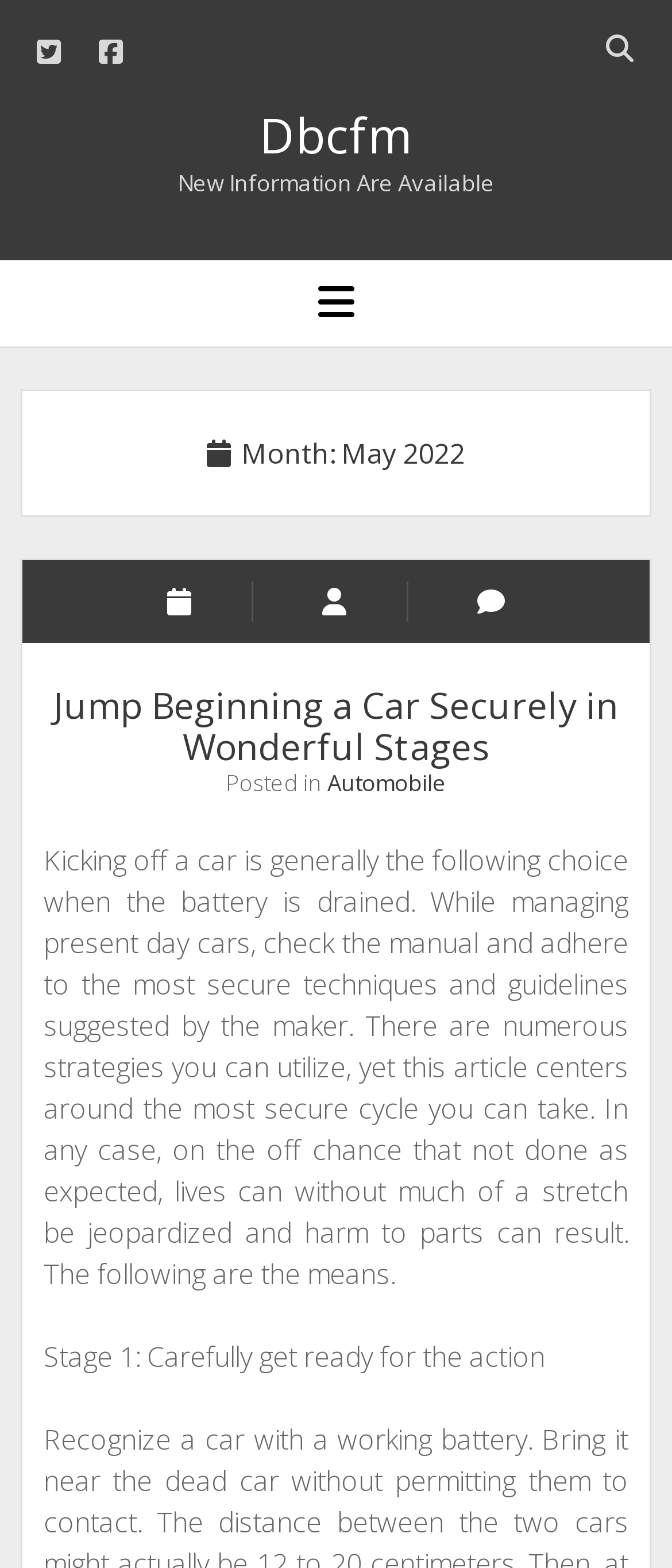Bounding box coordinates are specified in the format (top-left x, top-left y, bottom-right x, bottom-right y). All values are floating point numbers bounded between 0 and 1. Please provide the bounding box coordinate of the region this sentence describes: May 20, 2022

[0.156, 0.372, 0.377, 0.396]